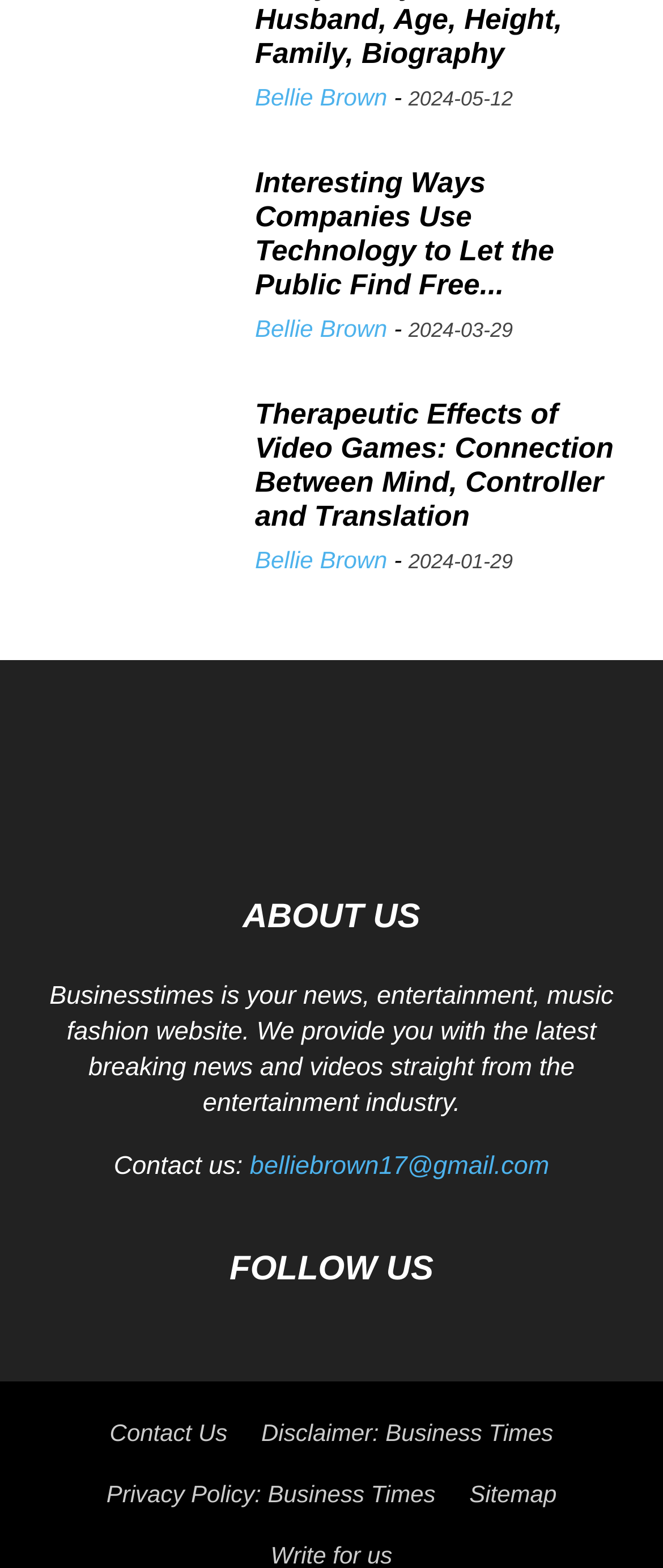Locate the bounding box coordinates of the clickable area needed to fulfill the instruction: "Contact the website via email".

[0.377, 0.734, 0.828, 0.752]